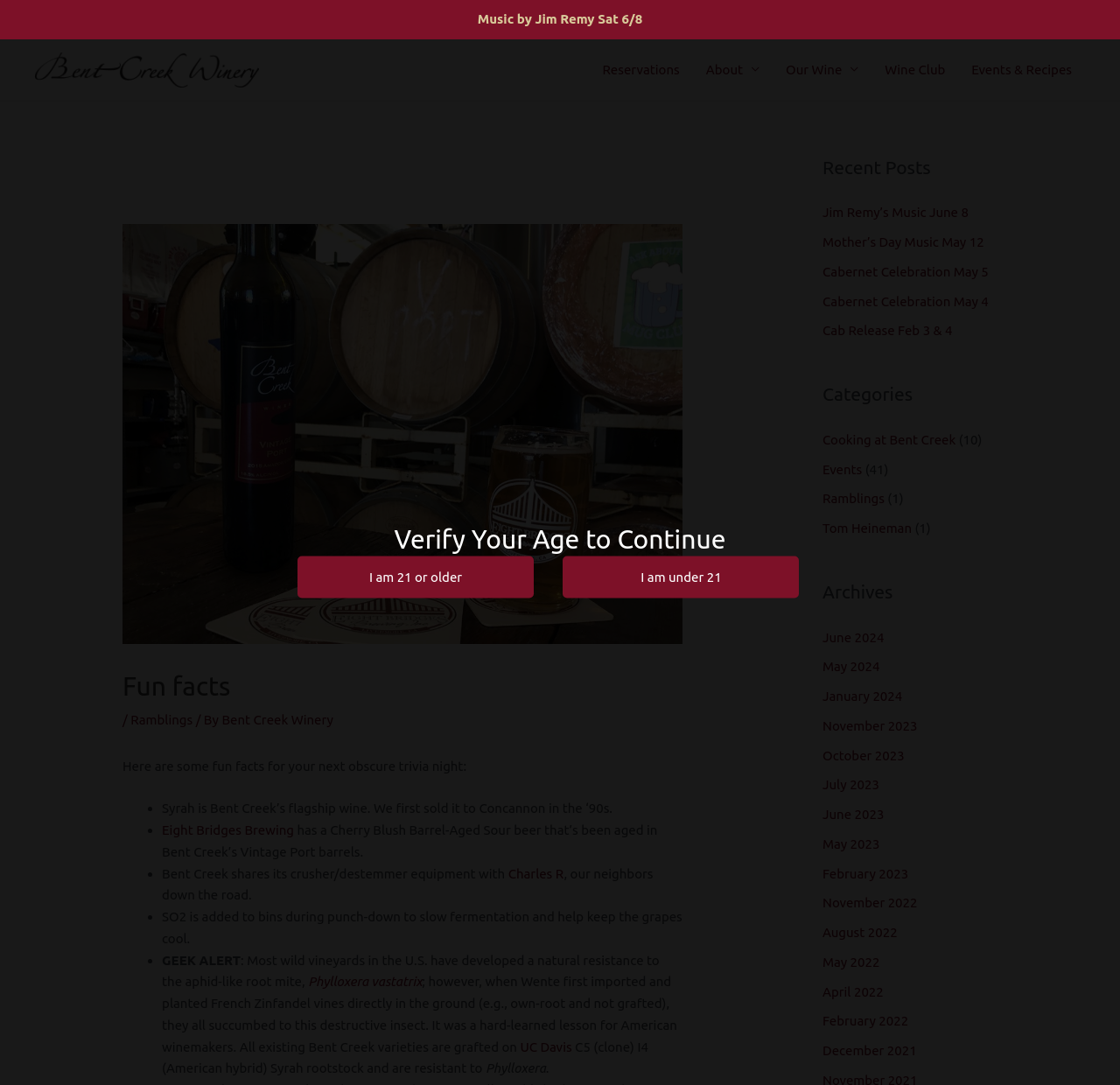What is the function of the 'Categories' section?
Please look at the screenshot and answer in one word or a short phrase.

To categorize blog posts